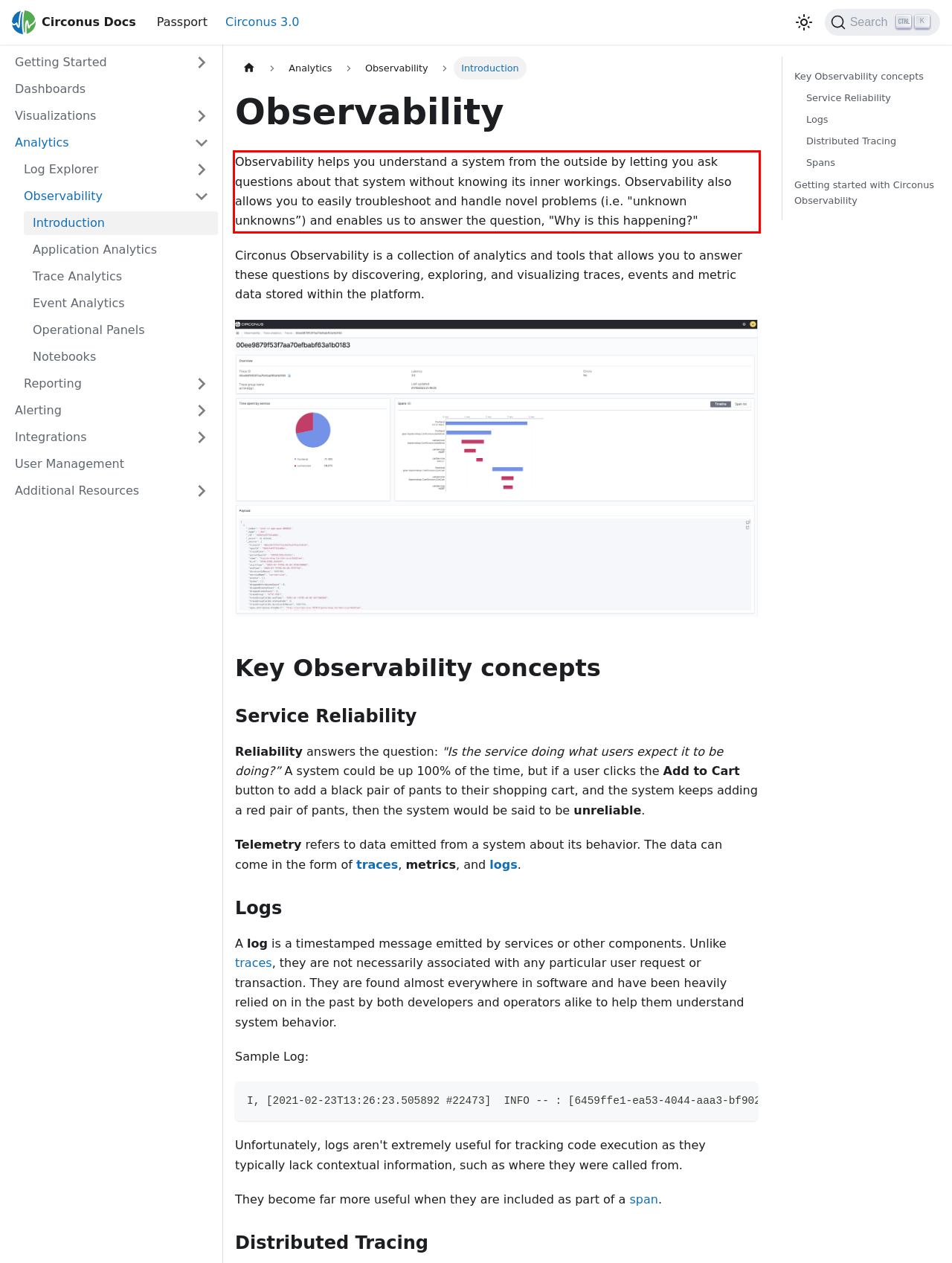Analyze the screenshot of the webpage that features a red bounding box and recognize the text content enclosed within this red bounding box.

Observability helps you understand a system from the outside by letting you ask questions about that system without knowing its inner workings. Observability also allows you to easily troubleshoot and handle novel problems (i.e. "unknown unknowns”) and enables us to answer the question, "Why is this happening?"